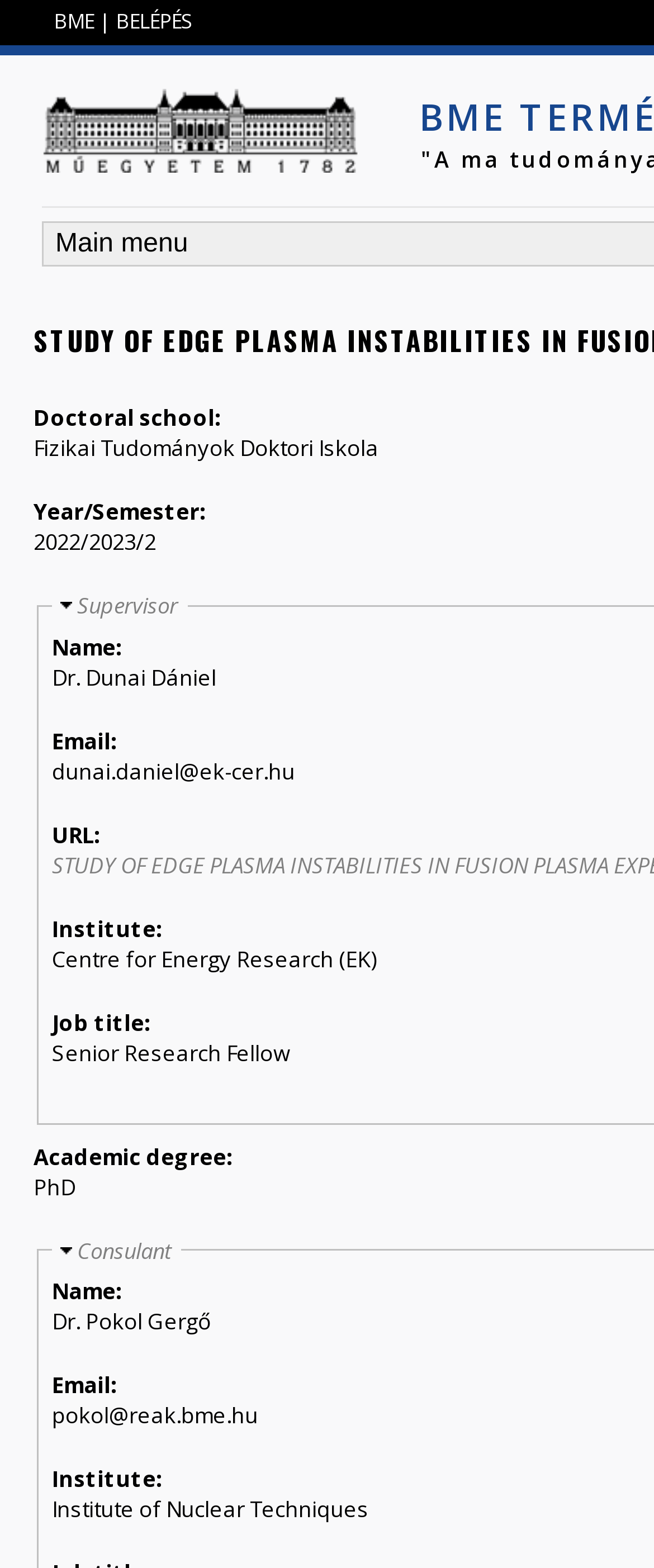Identify the main title of the webpage and generate its text content.

BME TERMÉSZETTUDOMÁNYI KAR
"A ma tudománya, a jövő technológiája"